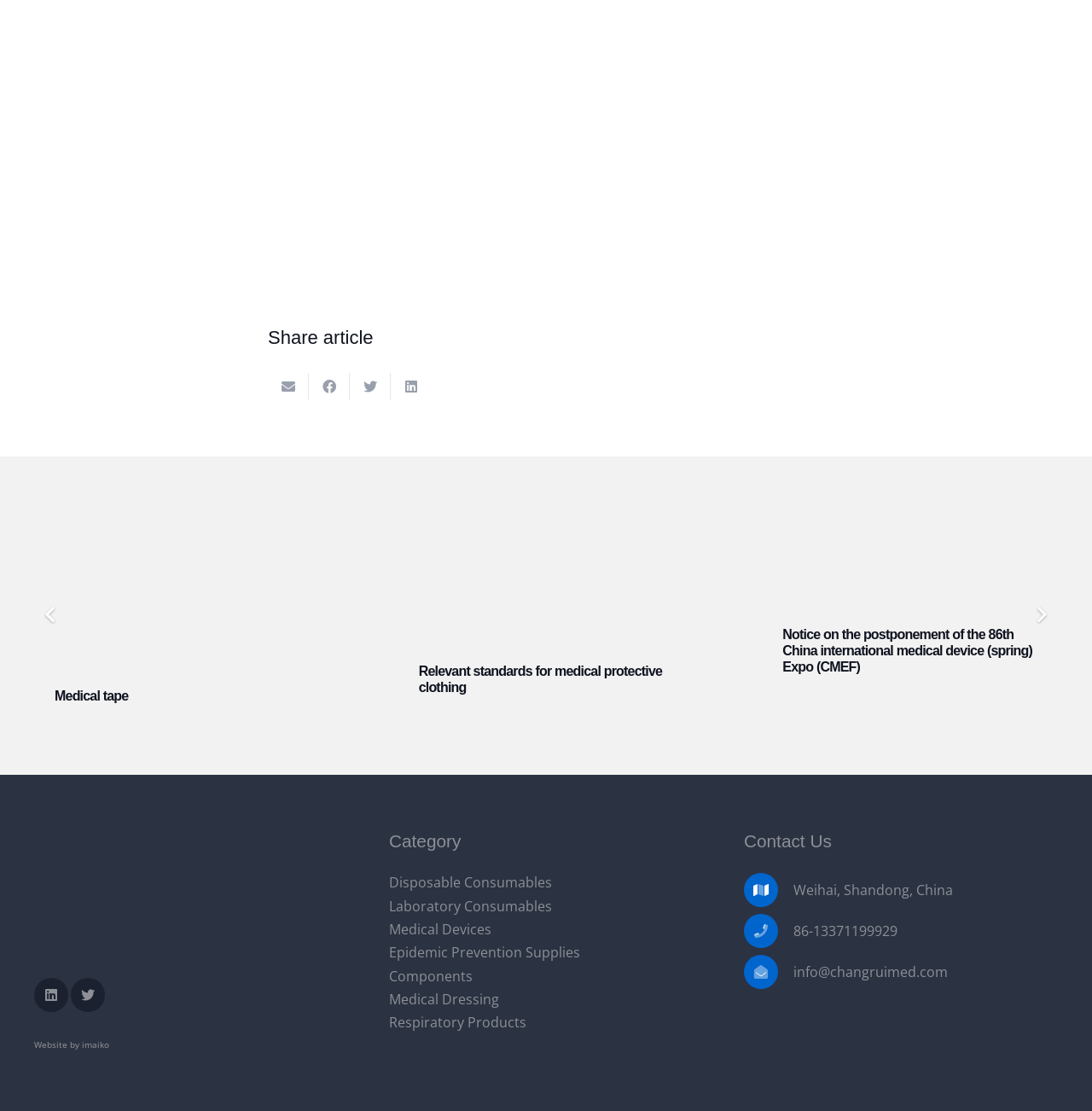Give a one-word or phrase response to the following question: What is the category of 'Medical tape'?

Medical Devices